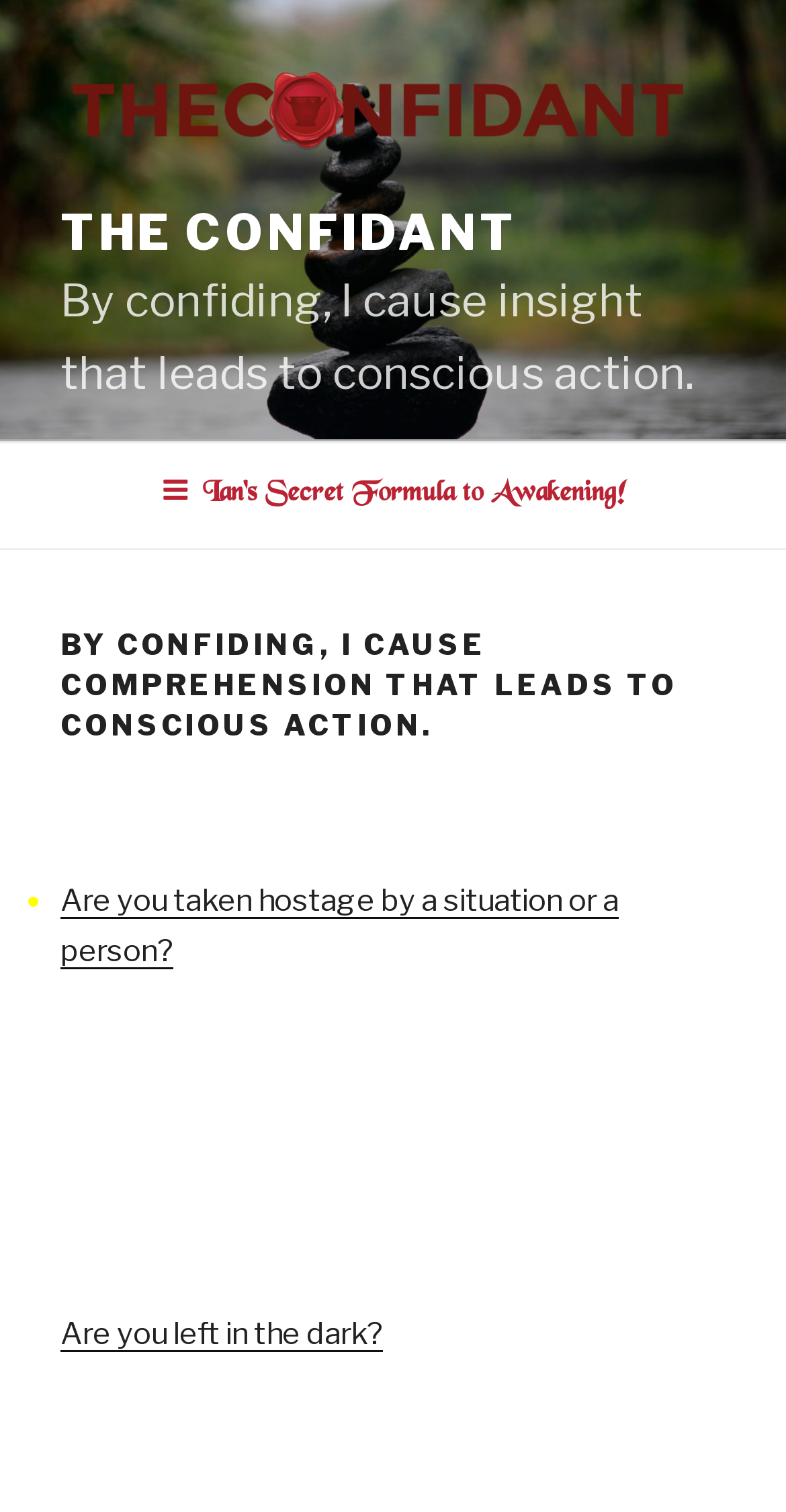Use a single word or phrase to answer the following:
What are the two questions asked on the webpage?

Two situation-related questions